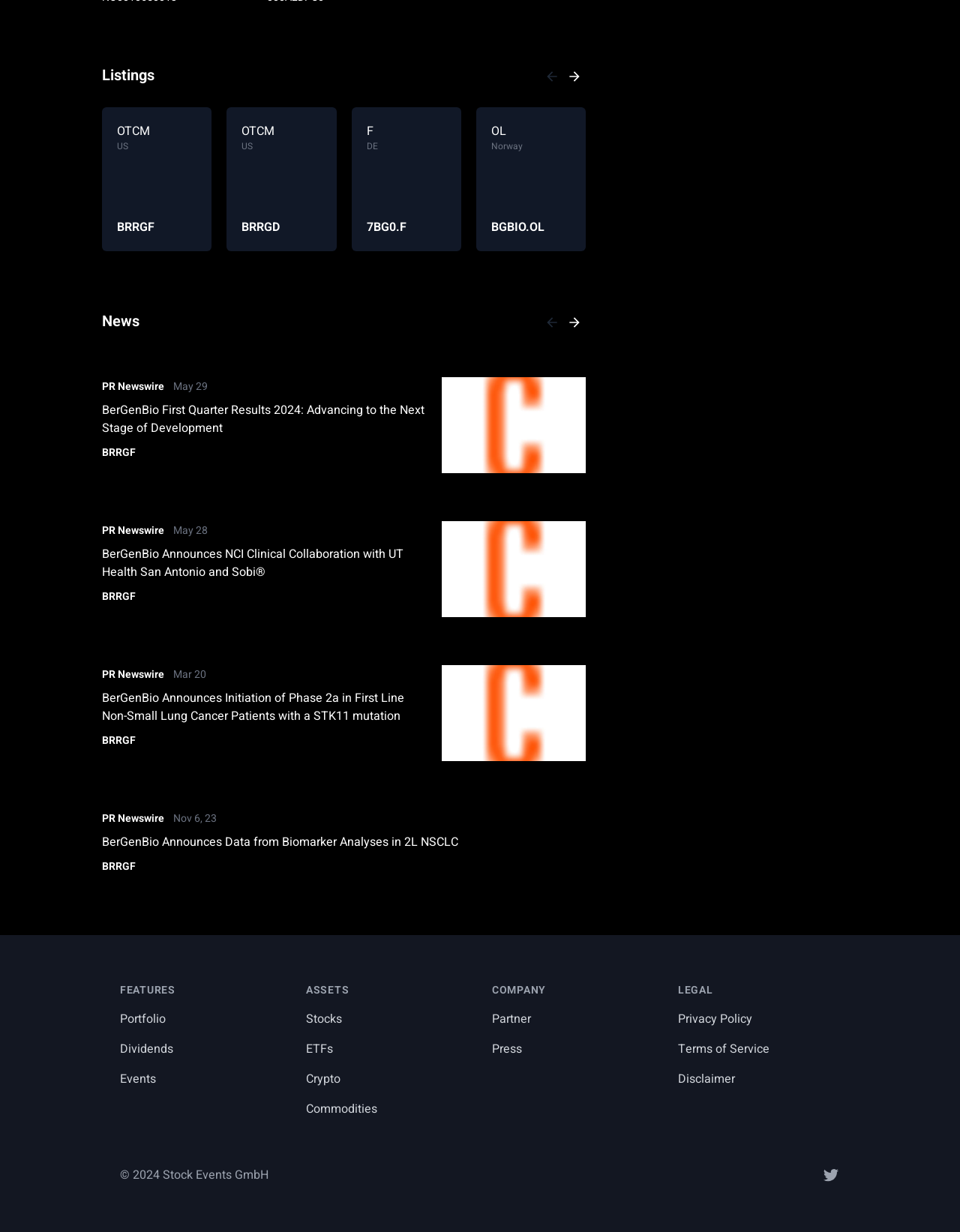Could you please study the image and provide a detailed answer to the question:
What is the company name mentioned at the bottom of the page?

The company name 'Stock Events GmbH' is mentioned at the bottom of the page, as indicated by the static text element with this text at coordinates [0.166, 0.946, 0.28, 0.961].